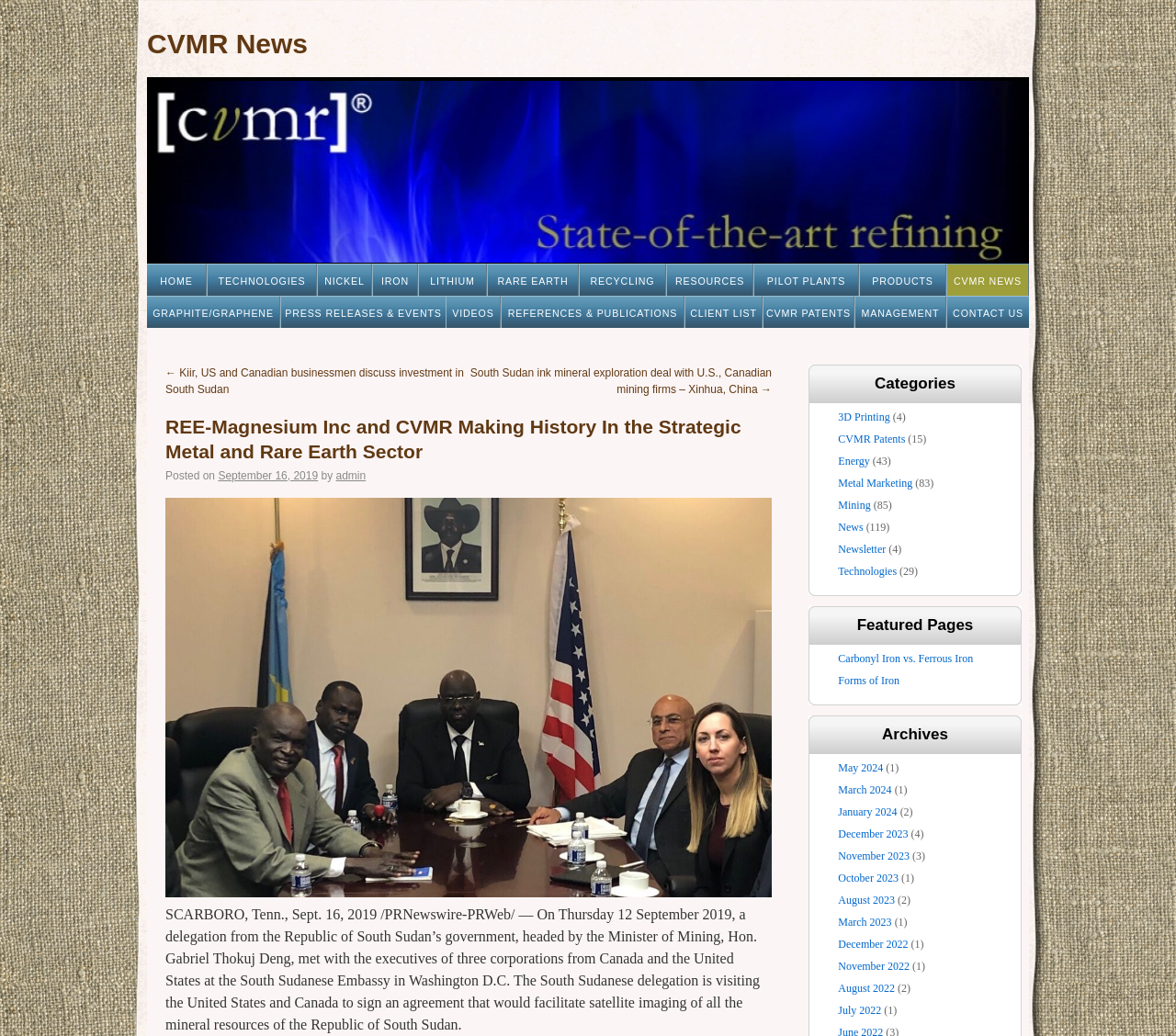Please find the bounding box coordinates for the clickable element needed to perform this instruction: "Browse the archives for May 2024".

[0.713, 0.735, 0.751, 0.747]